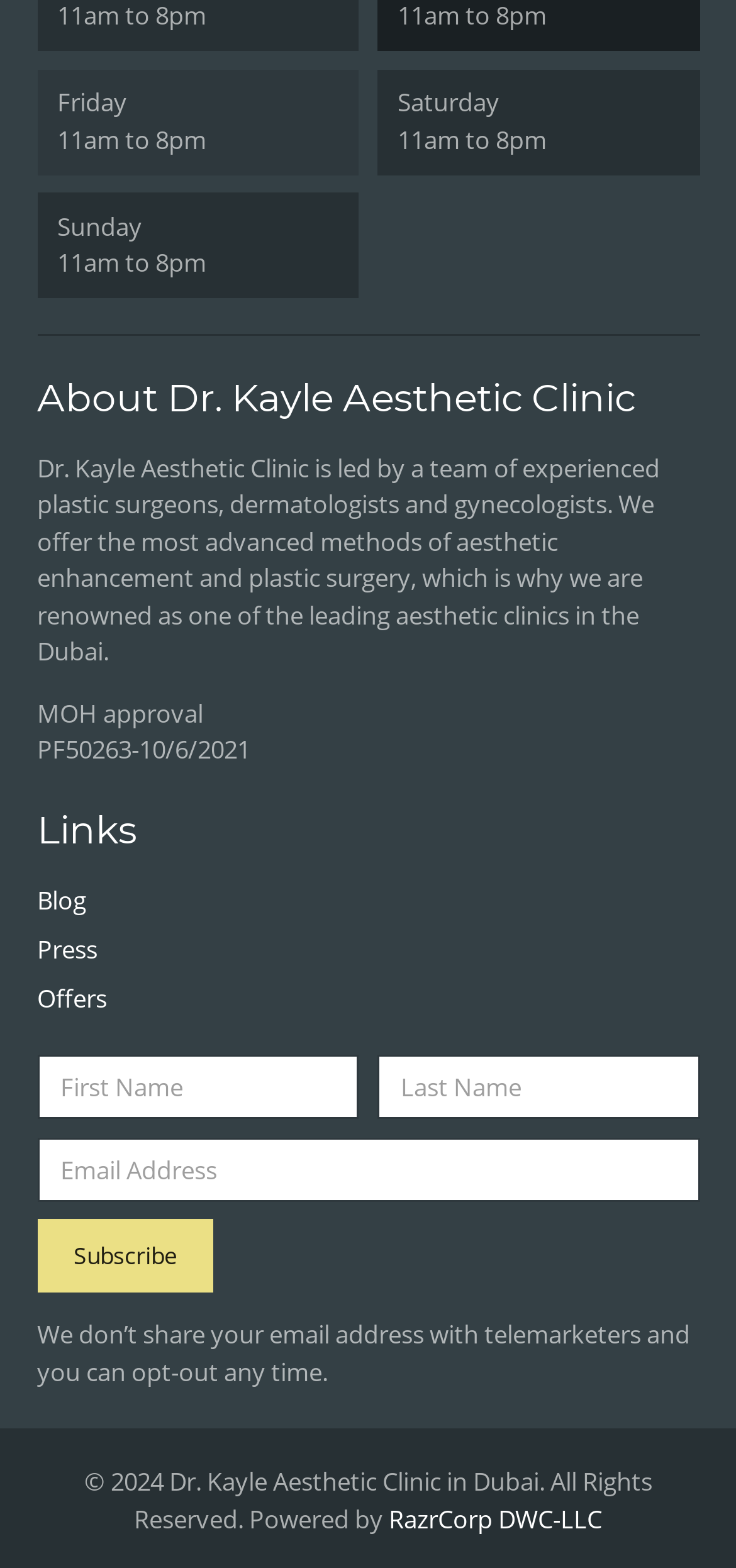Respond with a single word or phrase for the following question: 
Who powered the website?

RazrCorp DWC-LLC